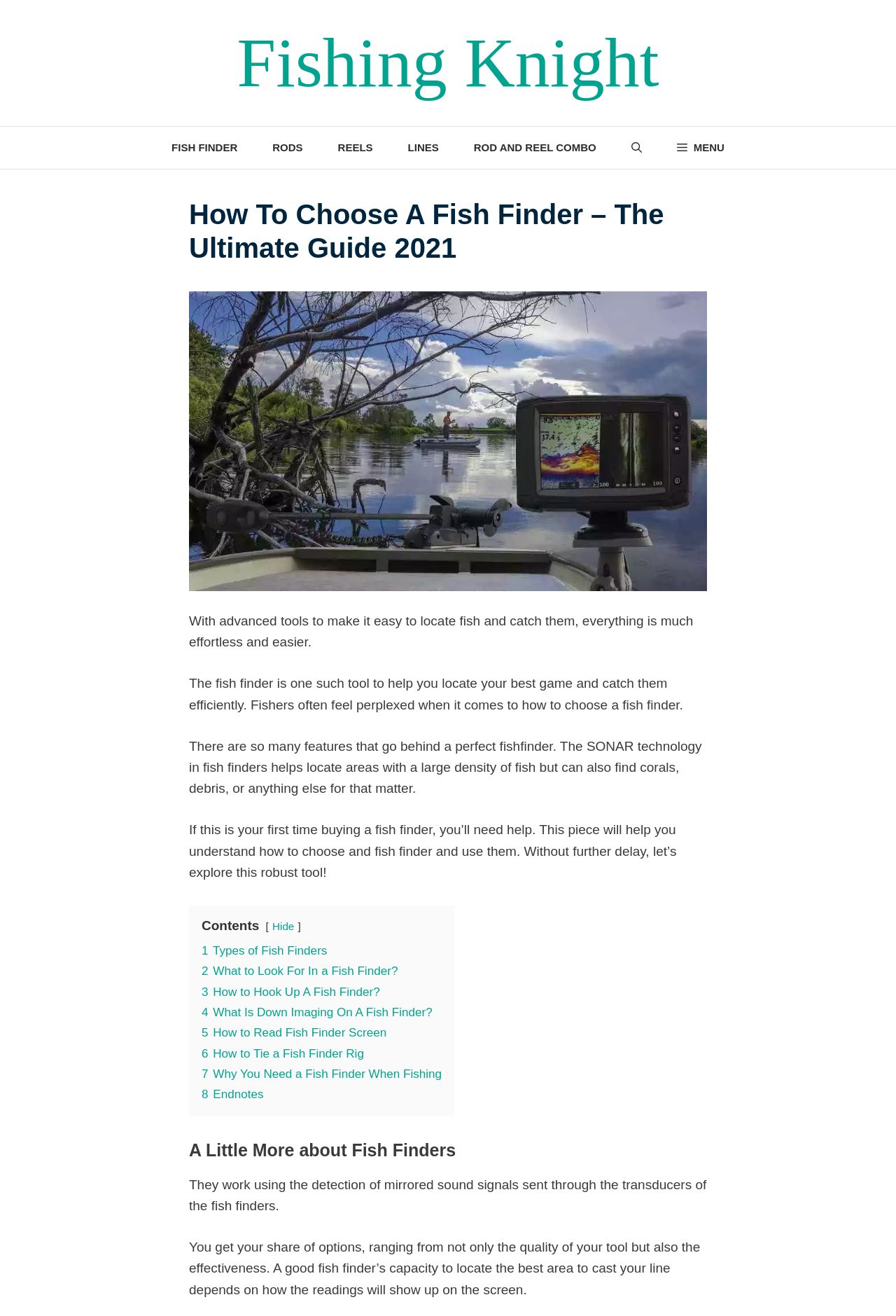Pinpoint the bounding box coordinates for the area that should be clicked to perform the following instruction: "Hide the contents".

[0.304, 0.7, 0.328, 0.709]